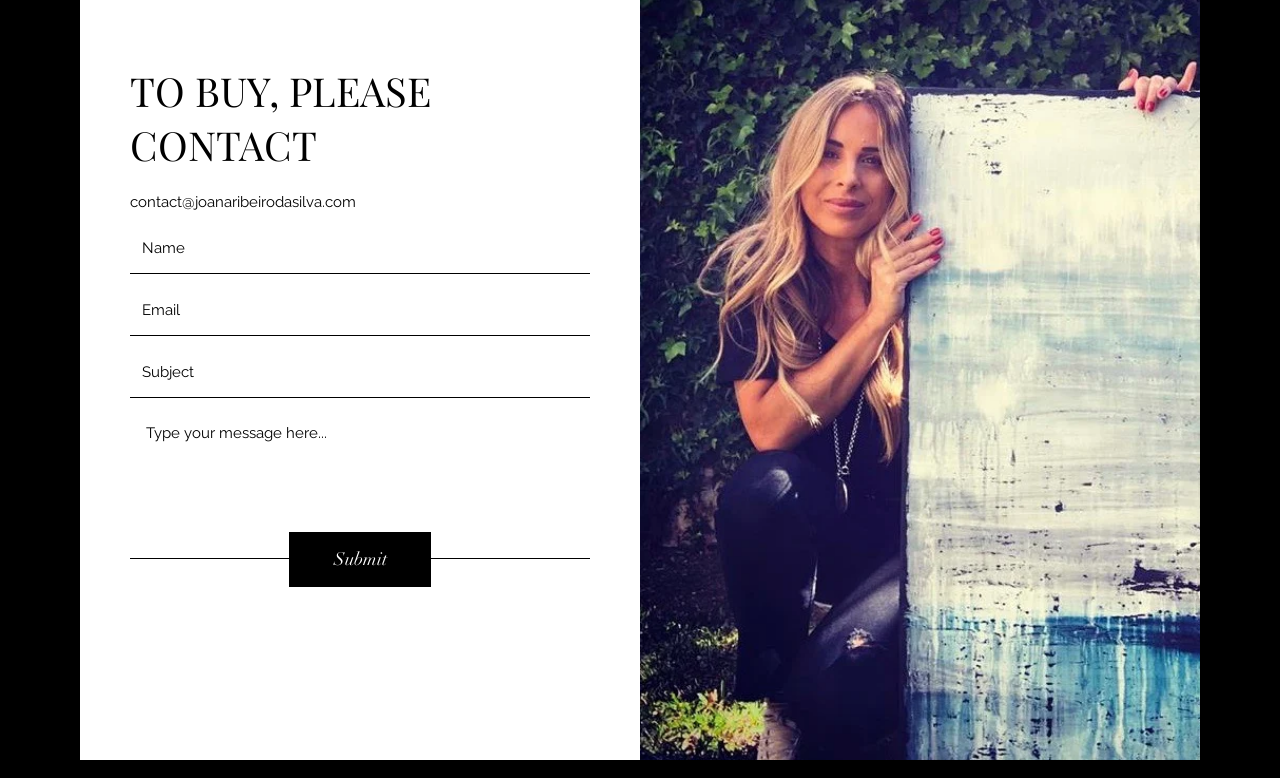Answer the question with a single word or phrase: 
How many text fields are in the contact form?

4